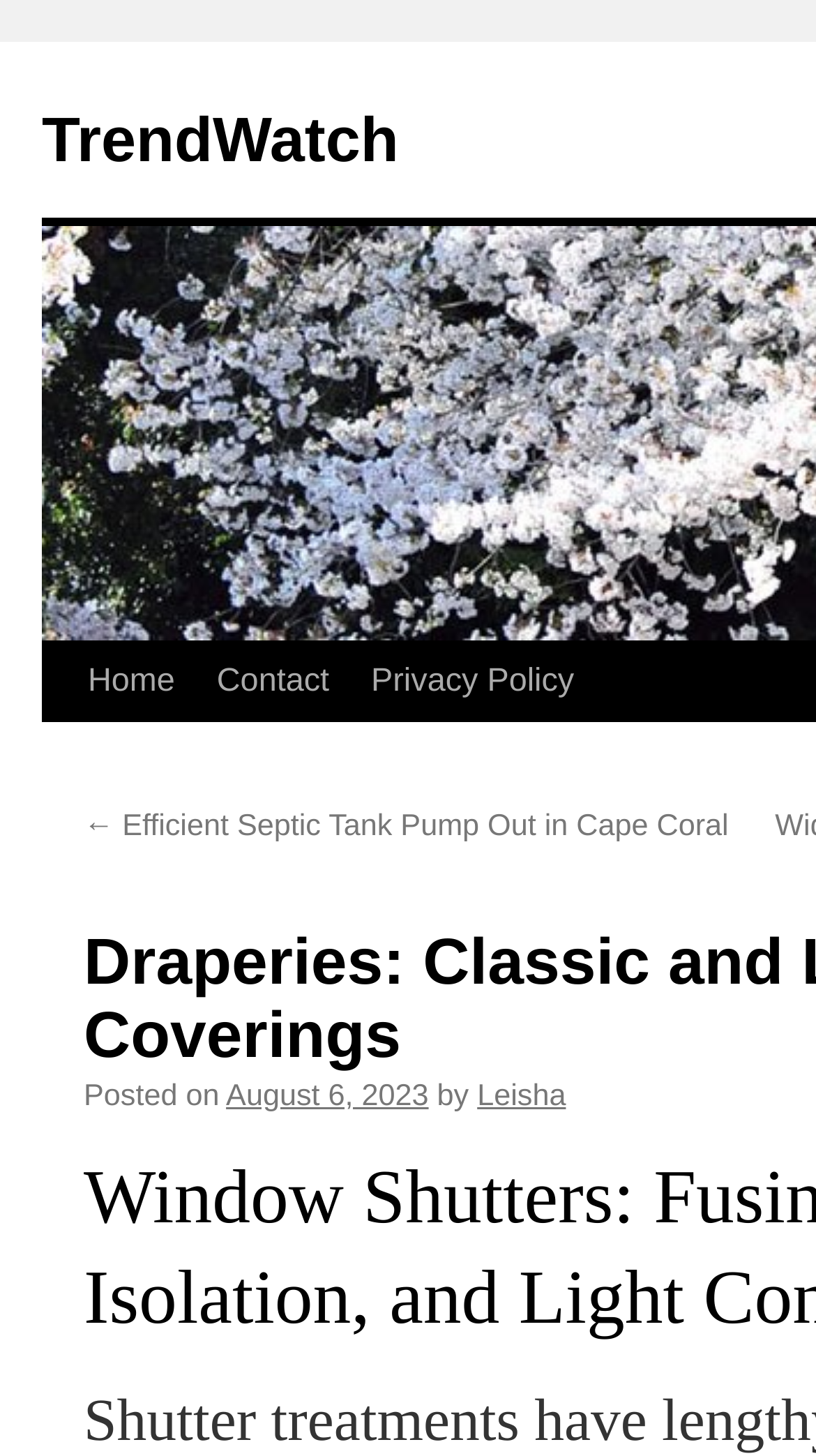Determine the bounding box of the UI component based on this description: "Skip to content". The bounding box coordinates should be four float values between 0 and 1, i.e., [left, top, right, bottom].

[0.049, 0.44, 0.1, 0.604]